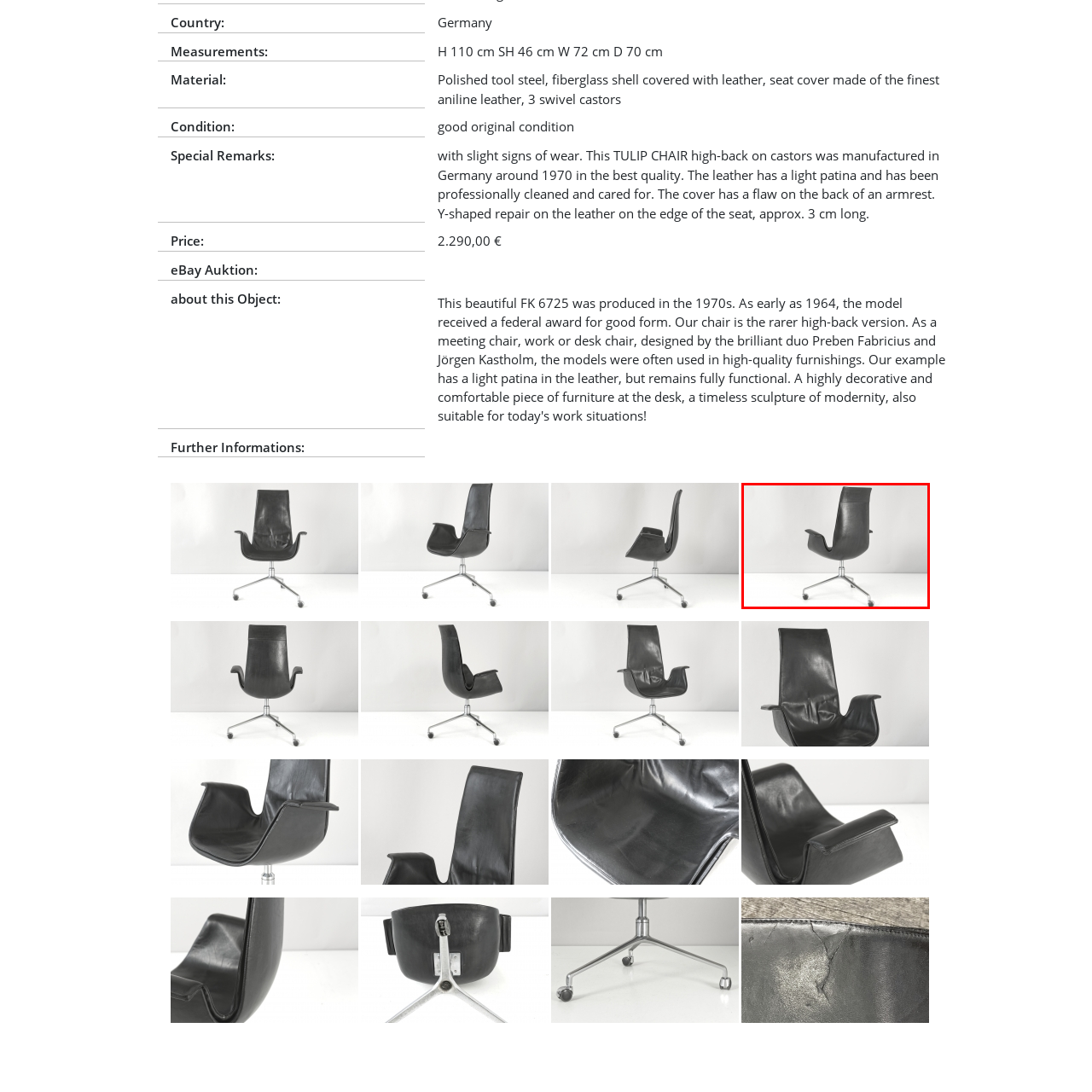What is the condition of the chair?
Focus on the section of the image inside the red bounding box and offer an in-depth answer to the question, utilizing the information visible in the image.

The caption describes the chair as being in a good original condition, with slight signs of wear consistent with its age, including a light patina on the leather and a small flaw on the back of one armrest.